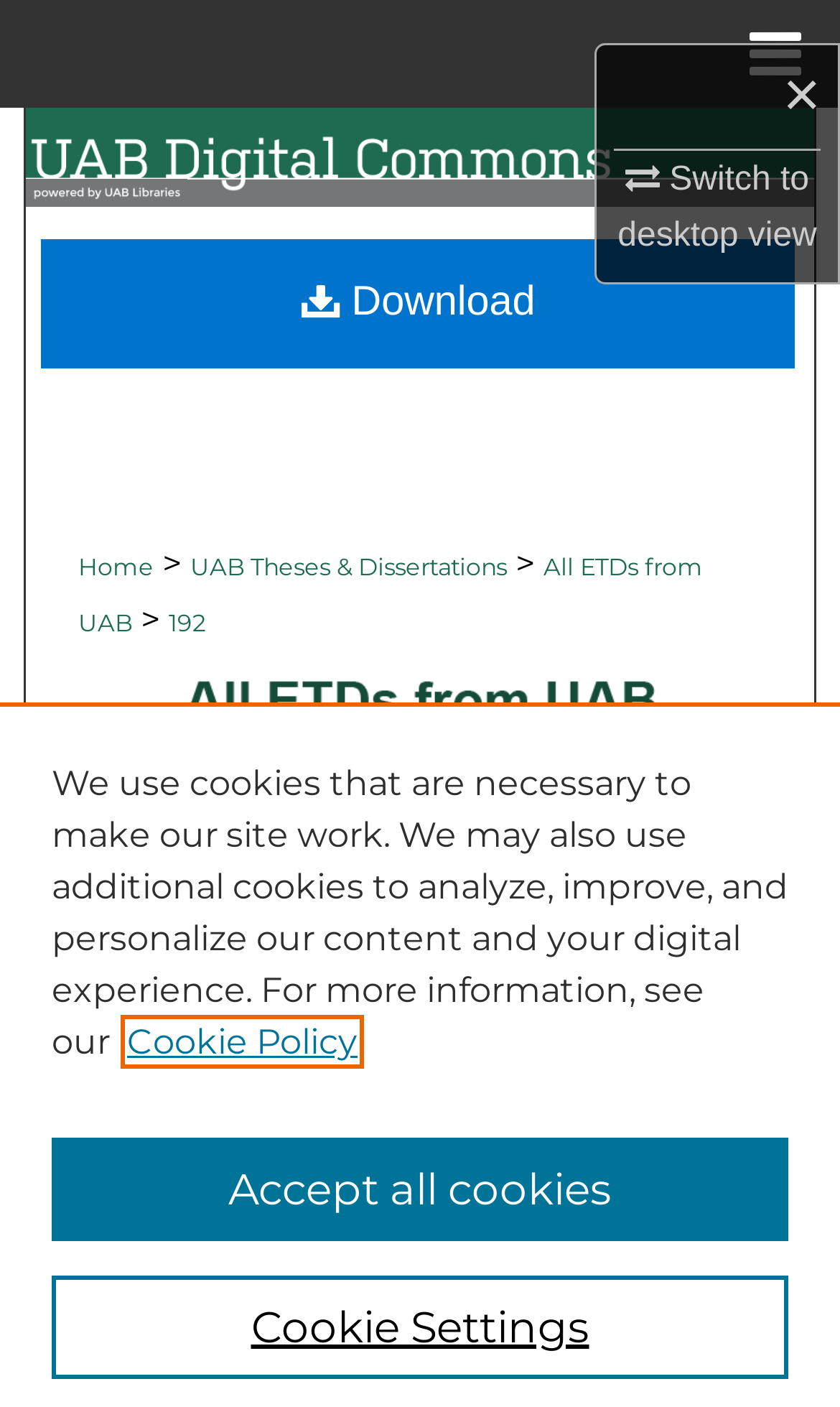Identify the bounding box coordinates for the region of the element that should be clicked to carry out the instruction: "Search". The bounding box coordinates should be four float numbers between 0 and 1, i.e., [left, top, right, bottom].

[0.0, 0.077, 1.0, 0.153]